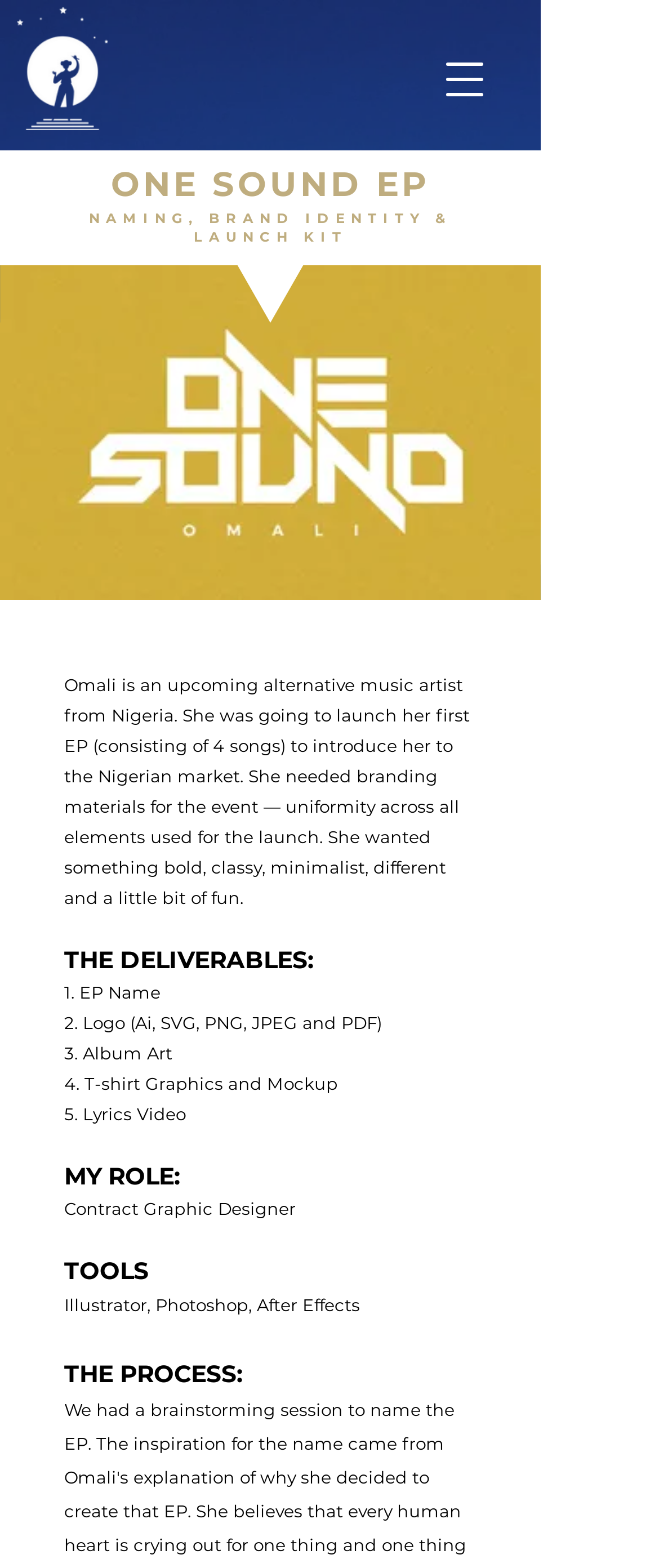How many songs are in Omali's EP?
Analyze the image and provide a thorough answer to the question.

I found this information in the text, which mentions 'She was going to launch her first EP (consisting of 4 songs) to introduce her to the Nigerian market.'